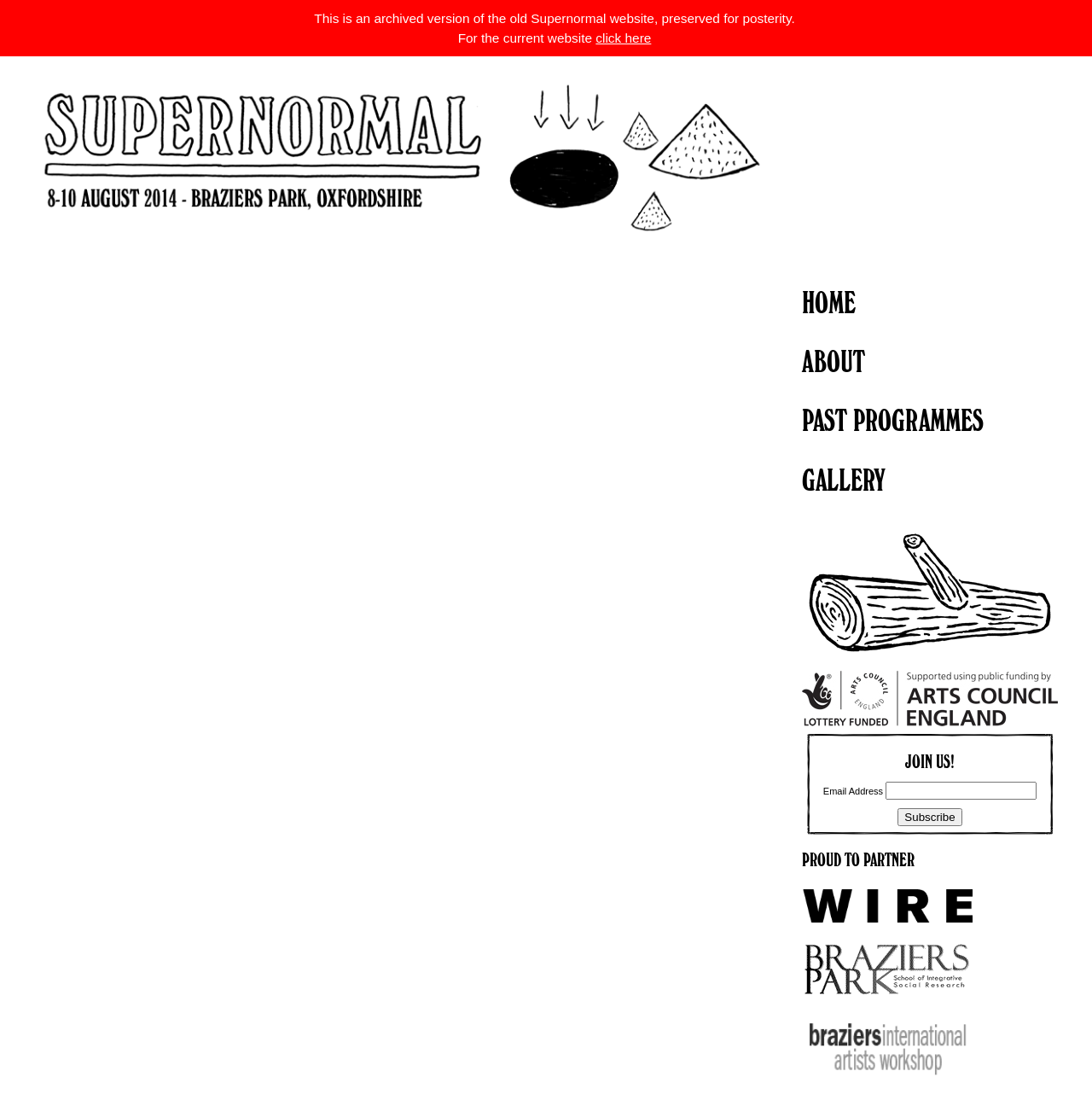What is the purpose of this webpage?
Provide a concise answer using a single word or phrase based on the image.

Archived Supernormal Festival website